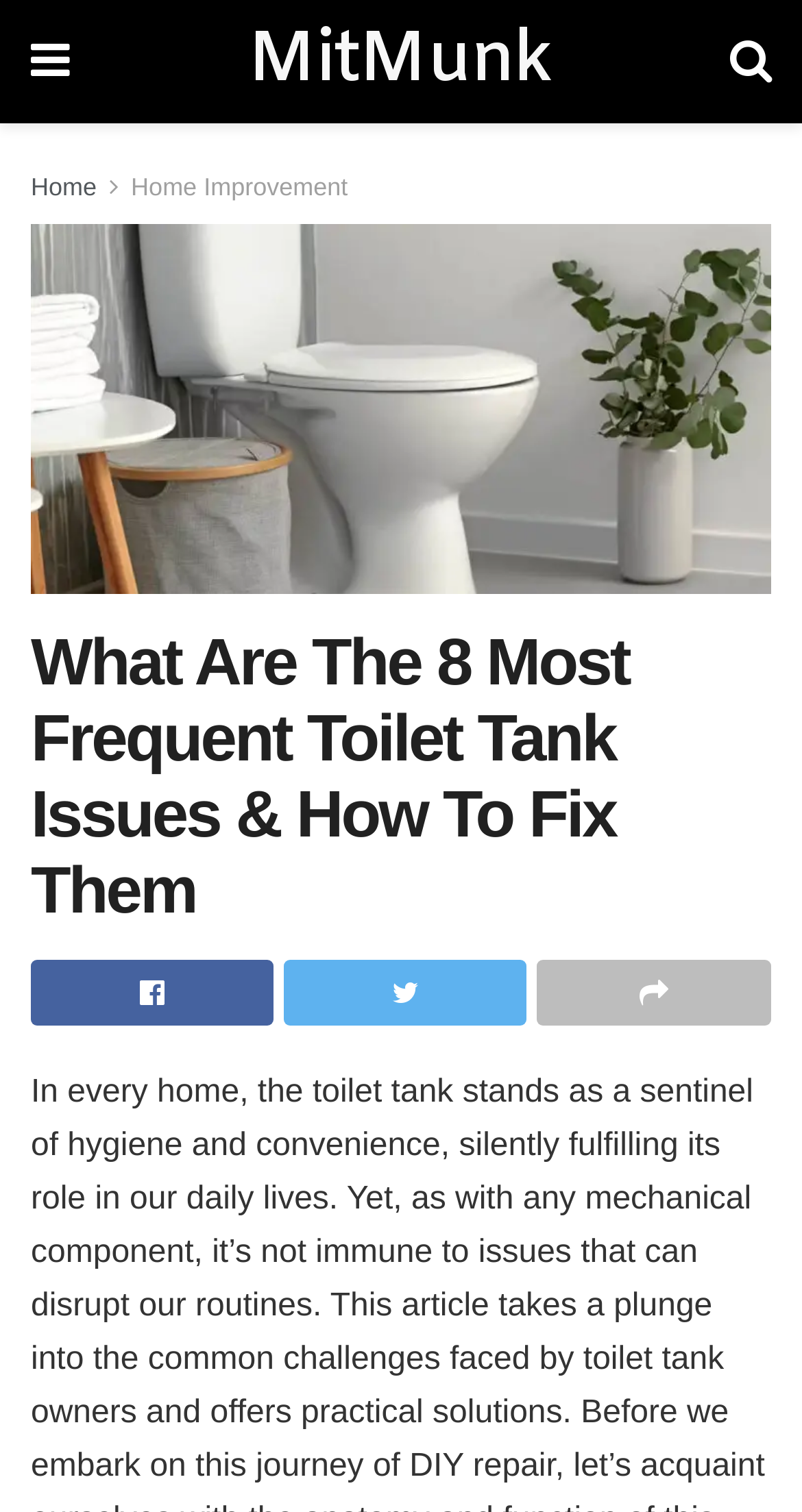What is the category of the webpage?
Could you give a comprehensive explanation in response to this question?

The link 'Home Improvement' is present on the webpage, suggesting that the category of the webpage is related to home improvement.